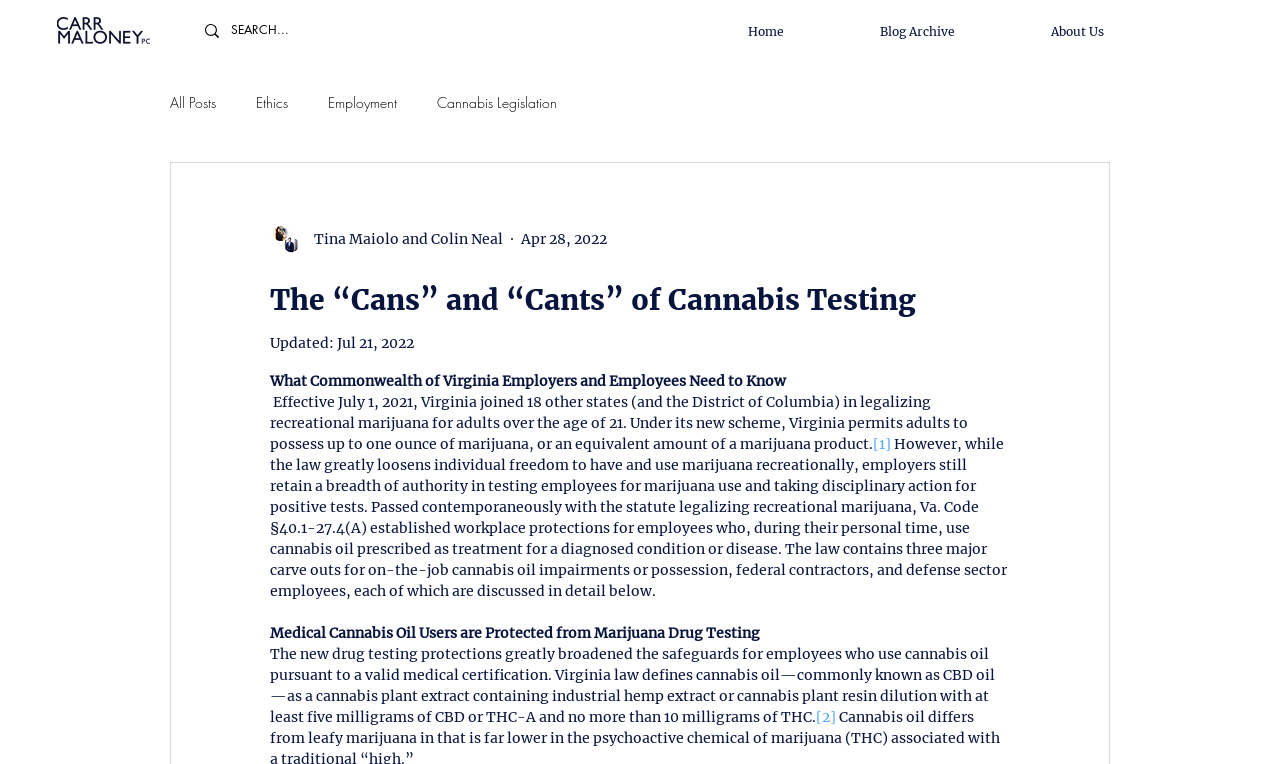Determine the bounding box coordinates of the element's region needed to click to follow the instruction: "search for something". Provide these coordinates as four float numbers between 0 and 1, formatted as [left, top, right, bottom].

[0.151, 0.01, 0.284, 0.069]